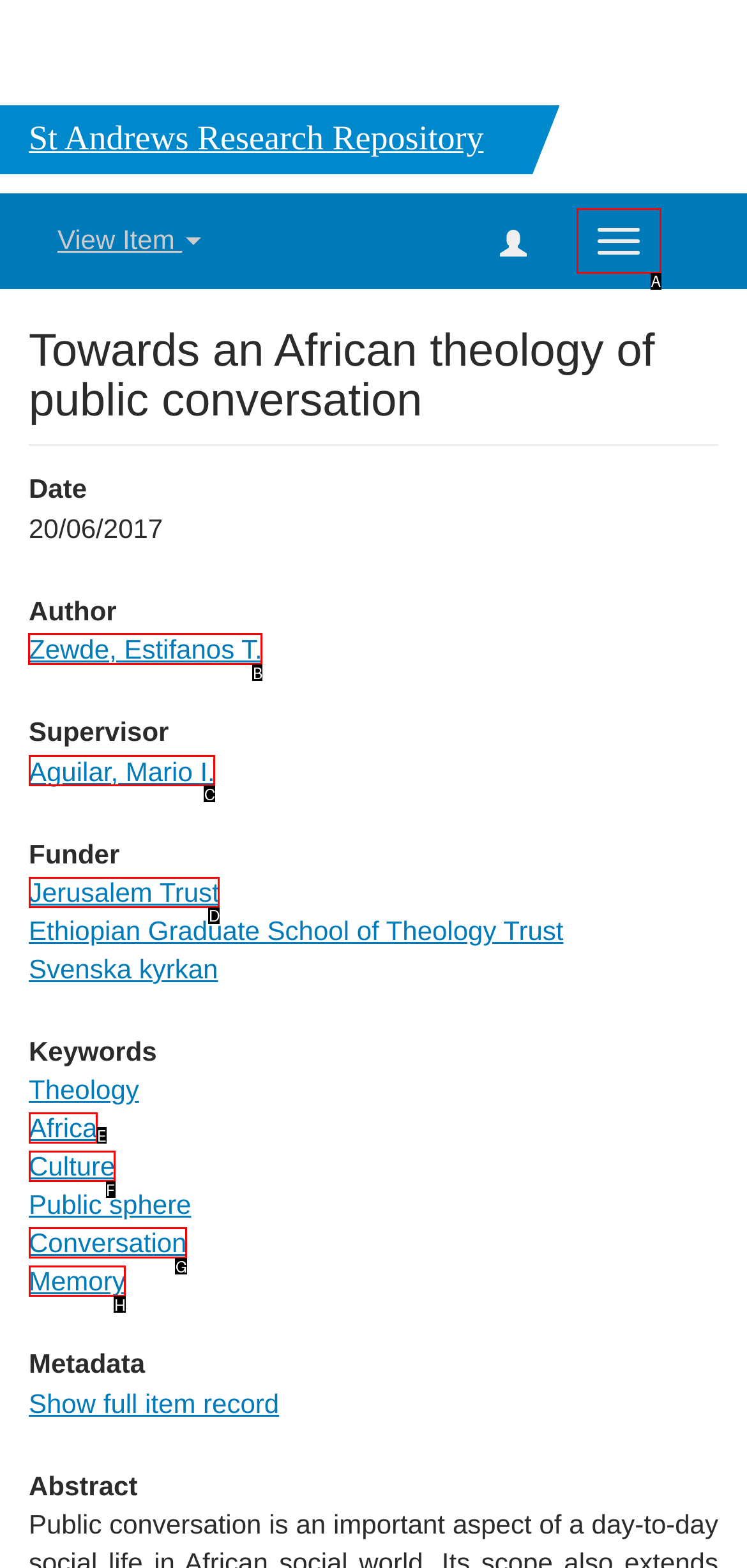Select the right option to accomplish this task: Click on author Estifanos T. Zewde. Reply with the letter corresponding to the correct UI element.

B